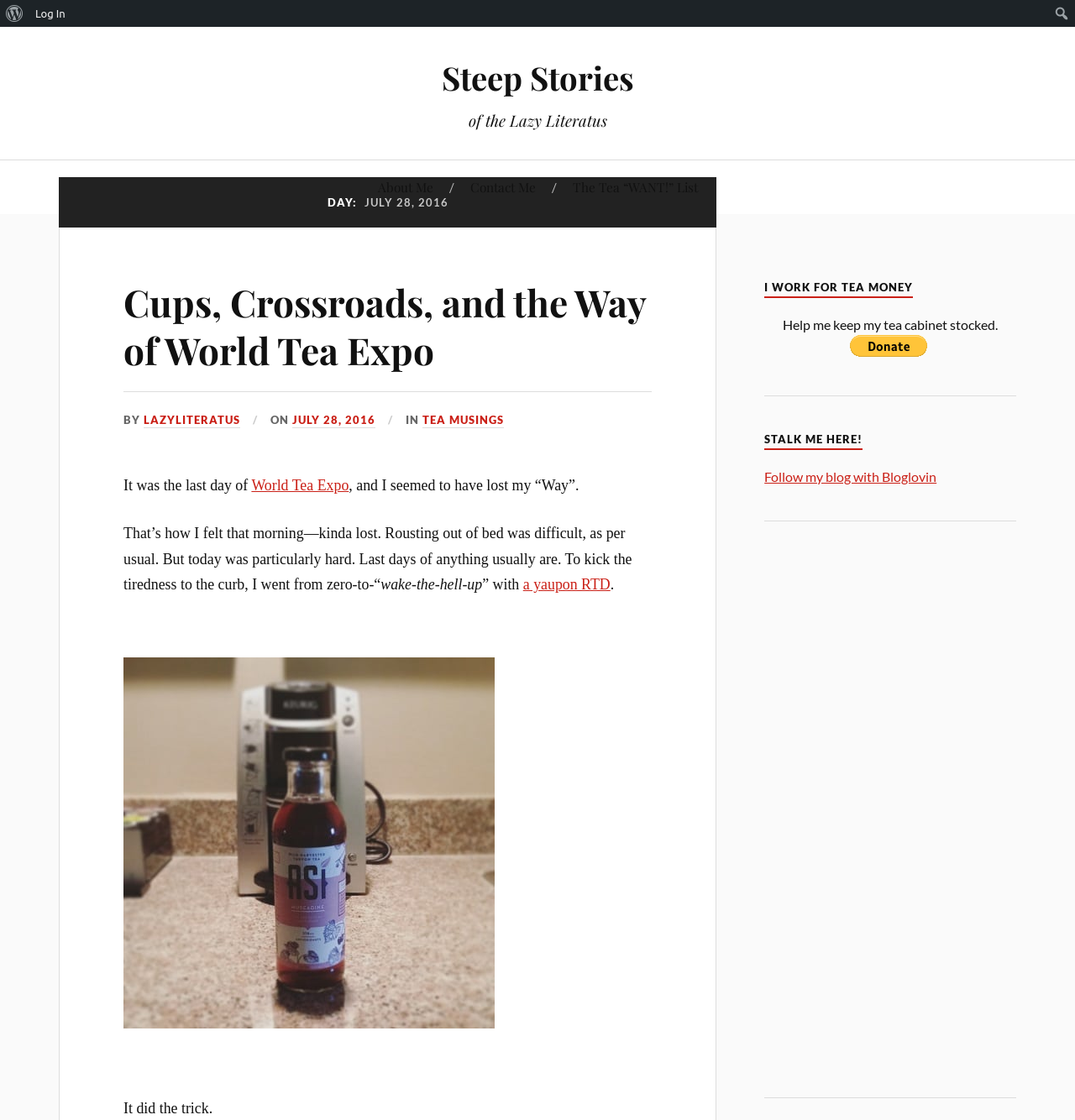Can you find the bounding box coordinates for the element to click on to achieve the instruction: "Learn about the author"?

[0.351, 0.144, 0.403, 0.191]